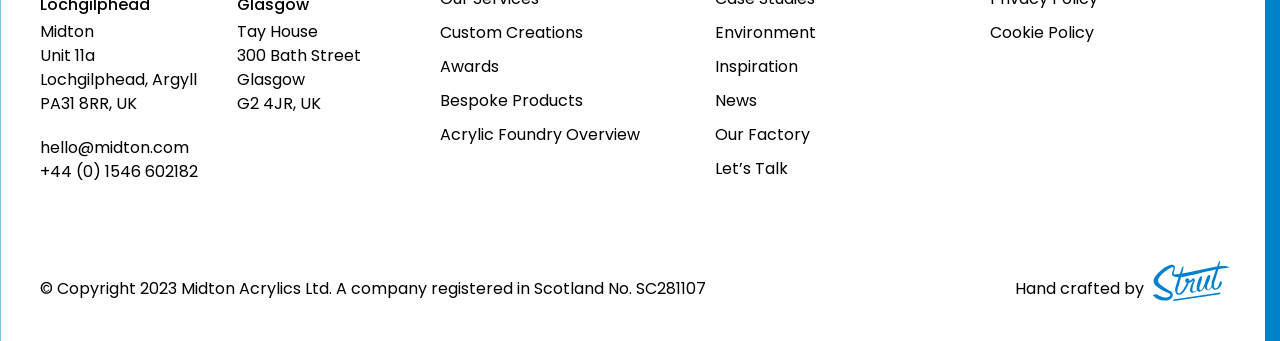Specify the bounding box coordinates (top-left x, top-left y, bottom-right x, bottom-right y) of the UI element in the screenshot that matches this description: Awards

[0.344, 0.162, 0.527, 0.233]